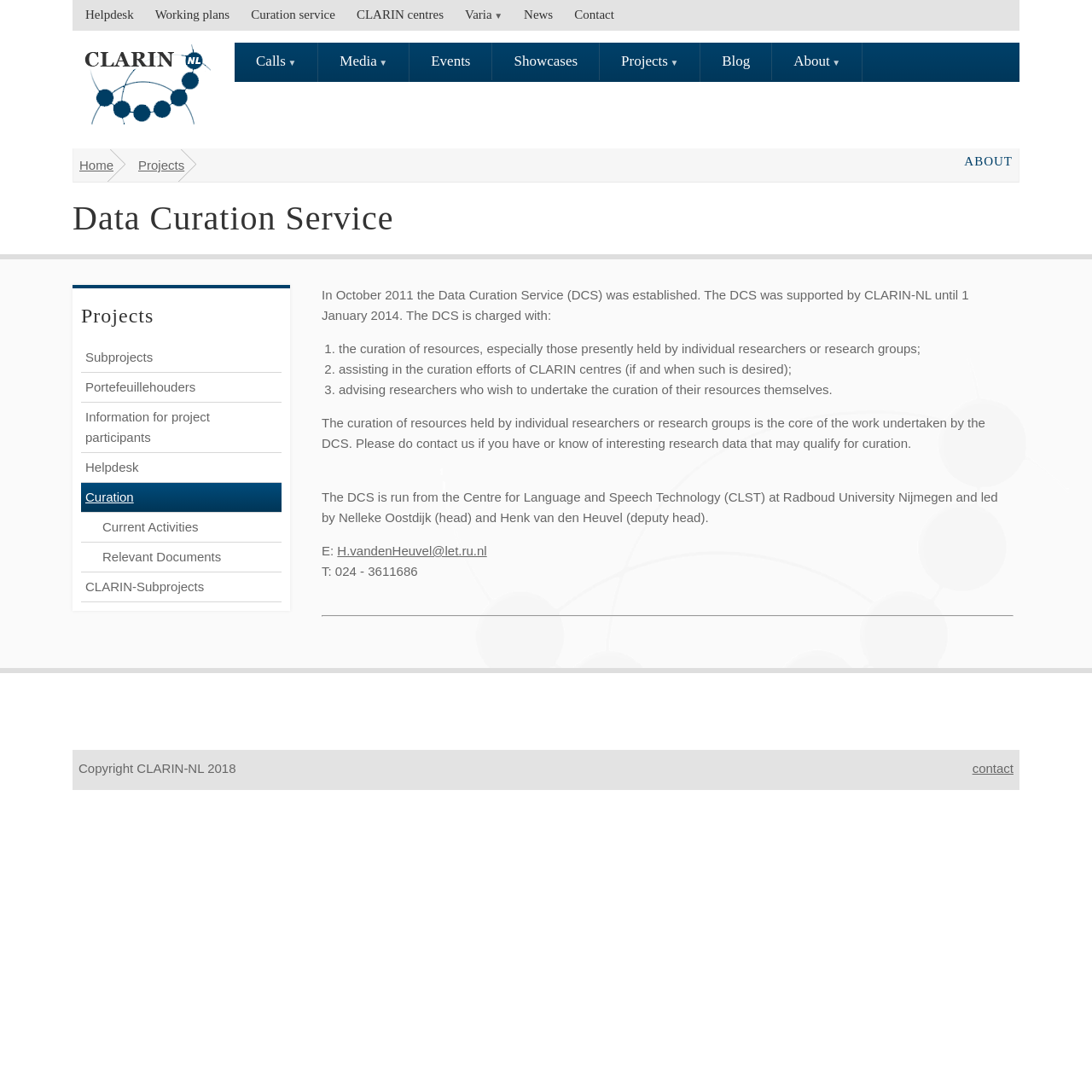Locate the bounding box coordinates of the clickable region necessary to complete the following instruction: "Read about the 'Data Curation Service'". Provide the coordinates in the format of four float numbers between 0 and 1, i.e., [left, top, right, bottom].

[0.295, 0.263, 0.887, 0.295]